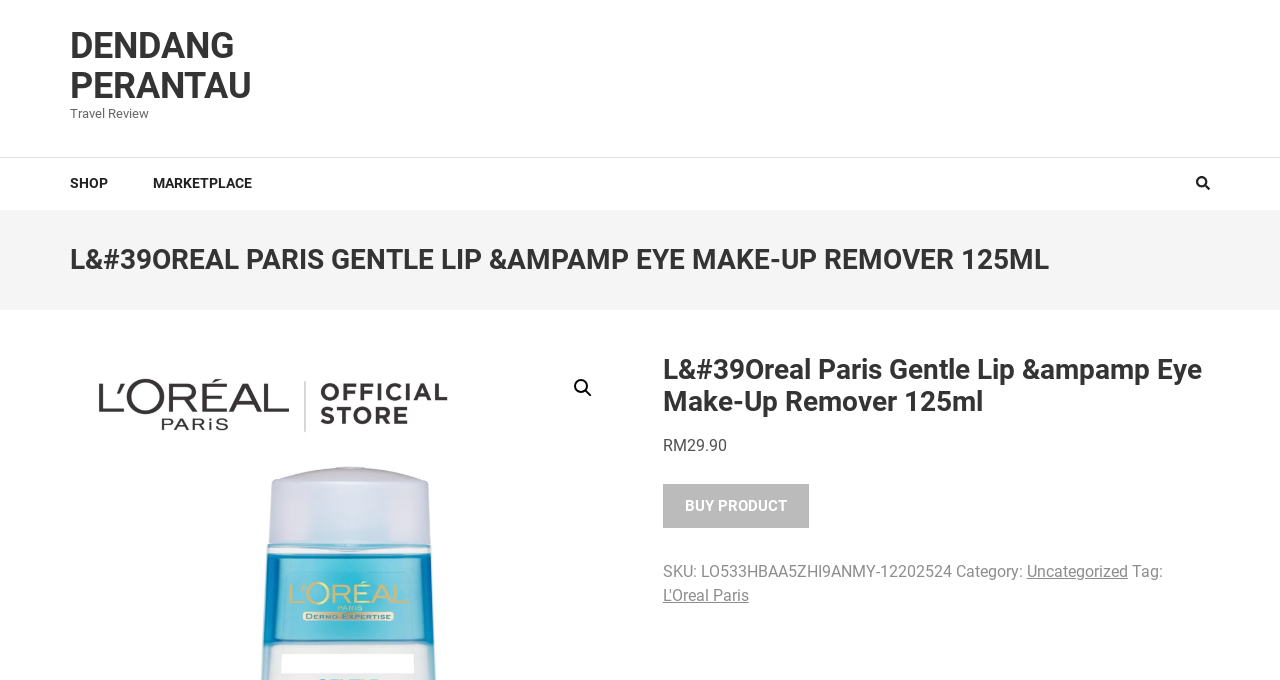Based on the image, give a detailed response to the question: What is the function of the button with a magnifying glass icon?

I found the button with a magnifying glass icon, which is a common symbol for search functionality. This button is located next to the product name and is likely used to search for the product or related products.